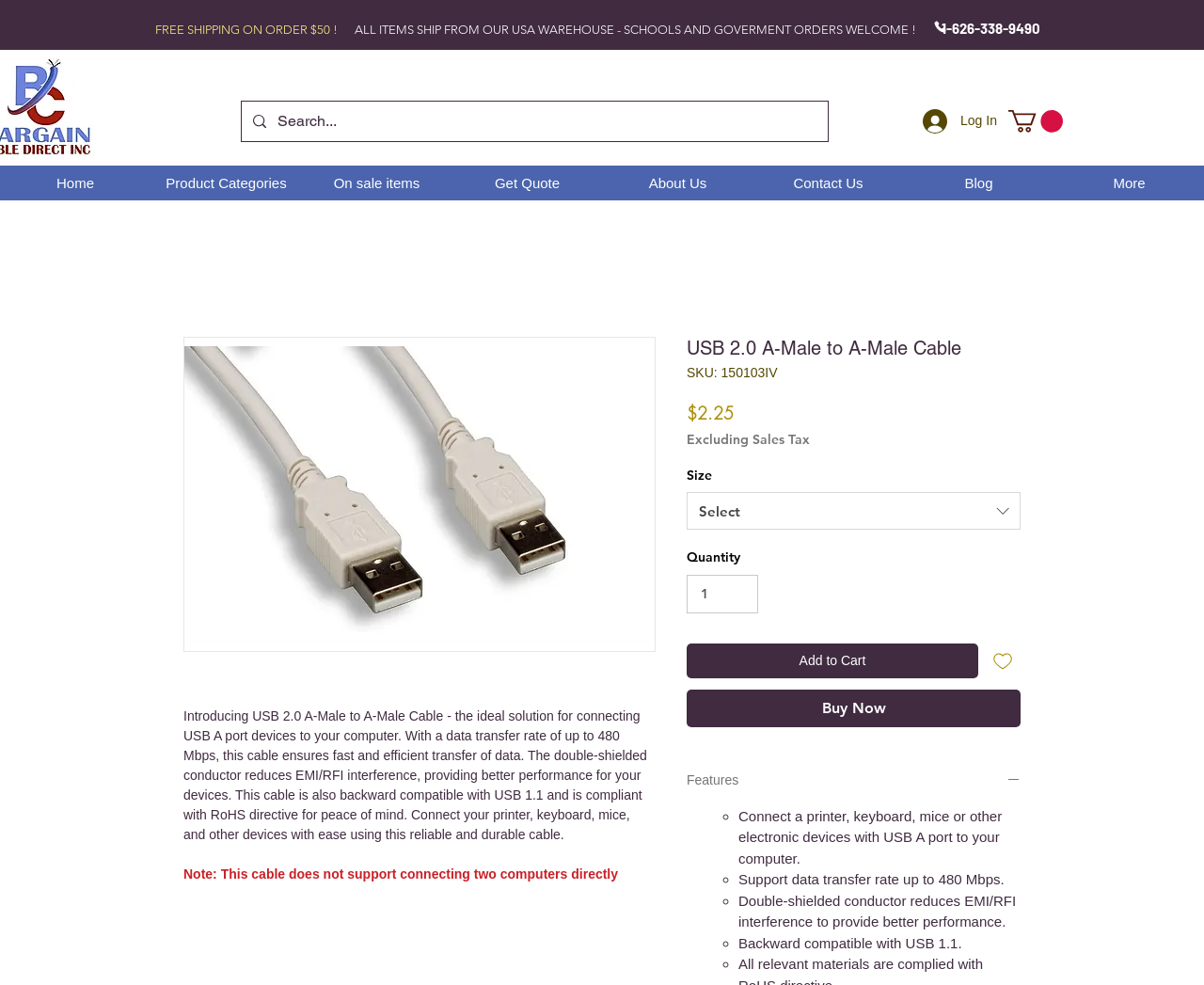Answer in one word or a short phrase: 
What is the maximum data transfer rate of the USB 2.0 A-Male to A-Male Cable?

480 Mbps